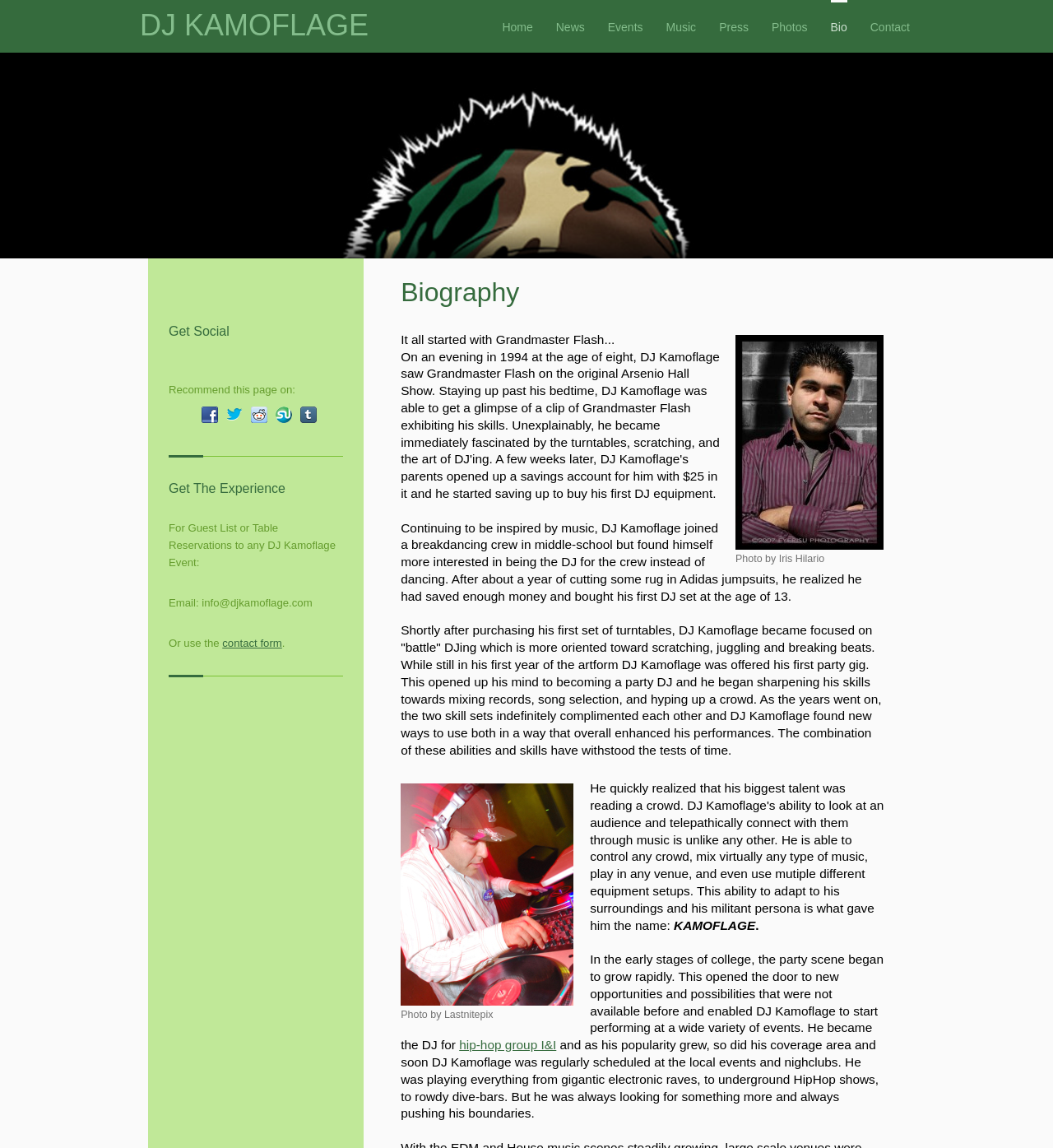Provide the bounding box coordinates of the HTML element described as: "Recipes of the Month". The bounding box coordinates should be four float numbers between 0 and 1, i.e., [left, top, right, bottom].

None